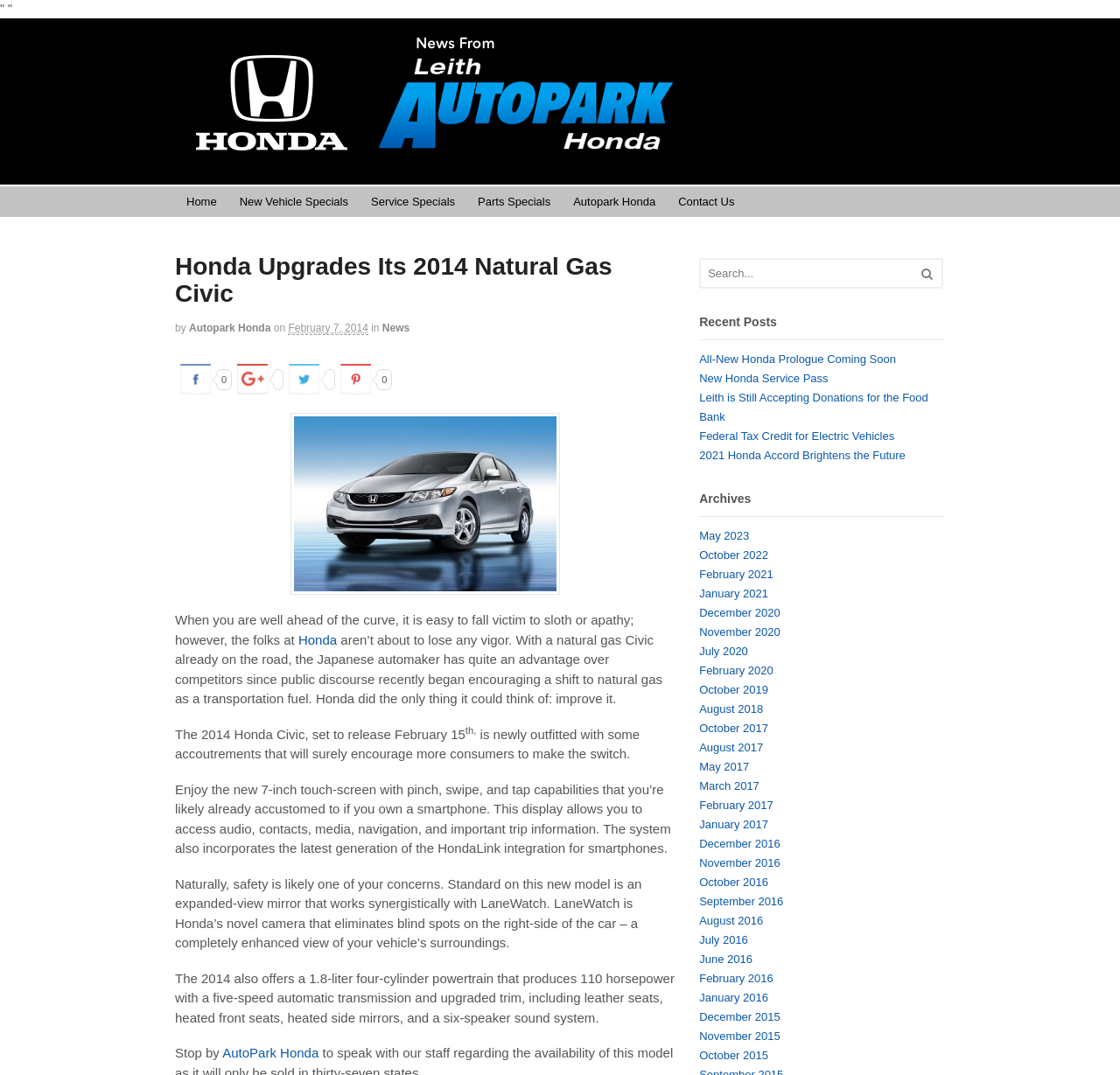Determine the bounding box coordinates of the section to be clicked to follow the instruction: "Click on the 'Autopark Honda Blog' link". The coordinates should be given as four float numbers between 0 and 1, formatted as [left, top, right, bottom].

[0.156, 0.156, 0.61, 0.169]